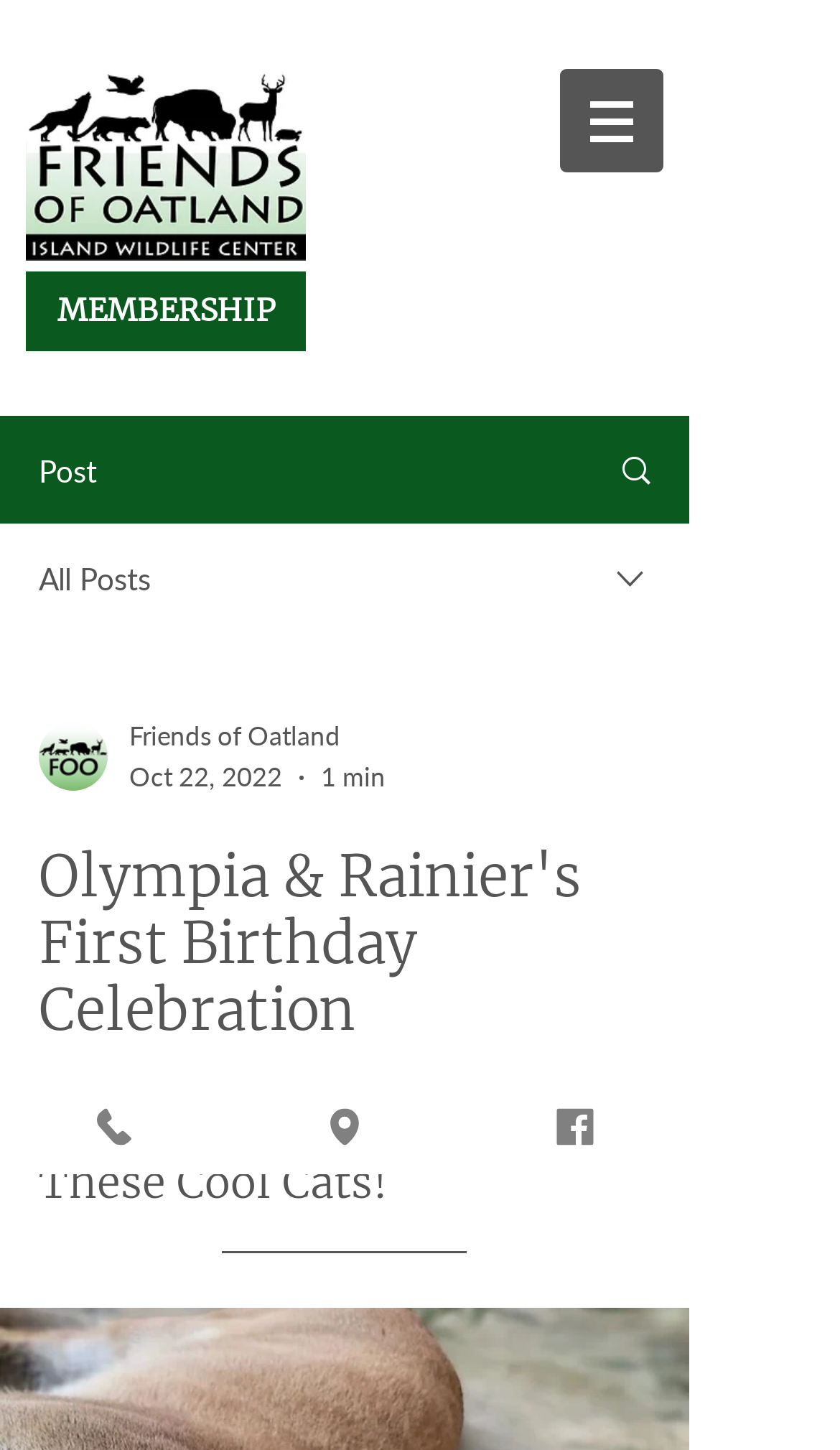Locate the bounding box coordinates of the area to click to fulfill this instruction: "Click the FOO logo". The bounding box should be presented as four float numbers between 0 and 1, in the order [left, top, right, bottom].

[0.031, 0.046, 0.364, 0.18]